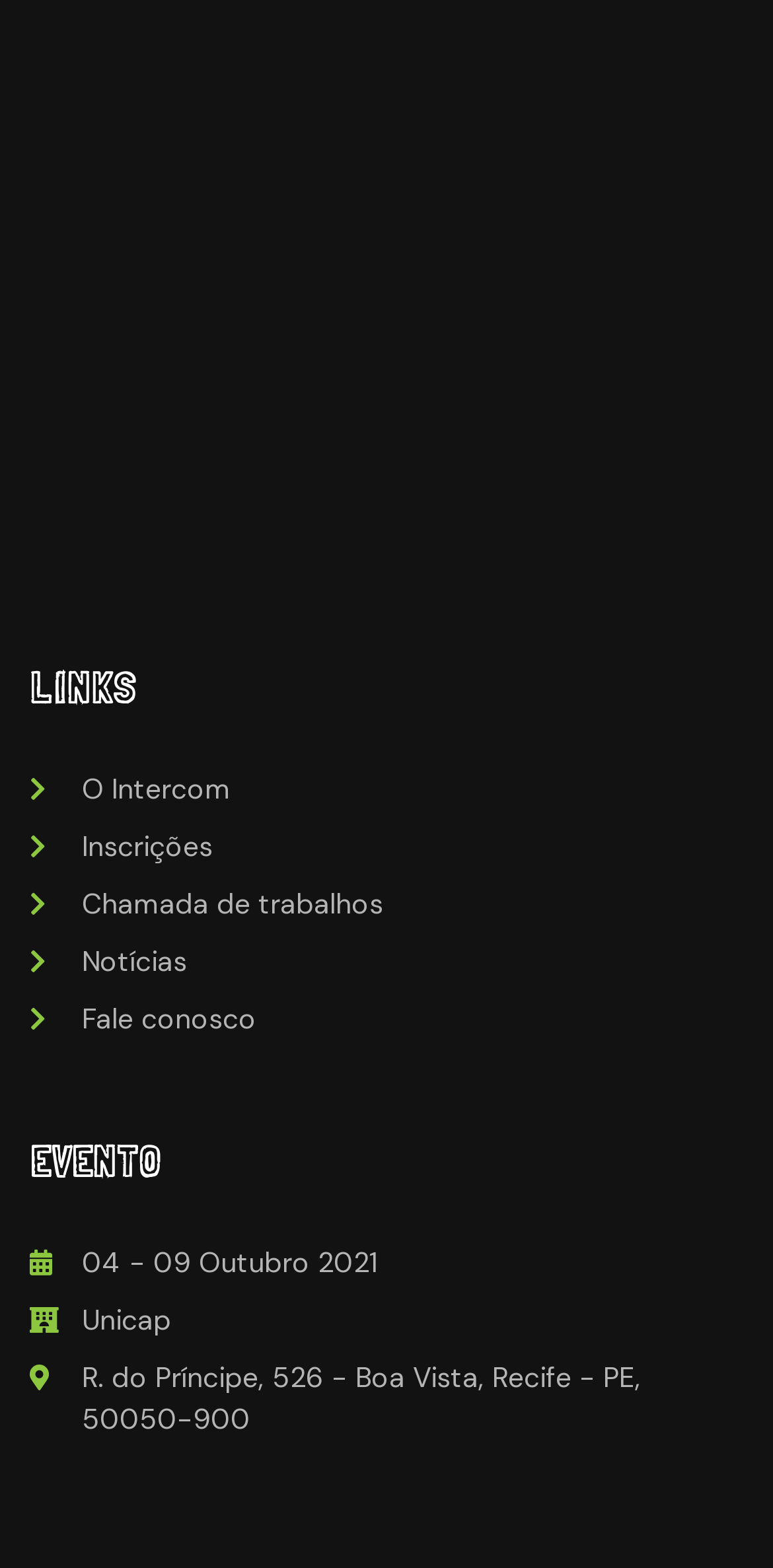Predict the bounding box for the UI component with the following description: "Reviews61".

None